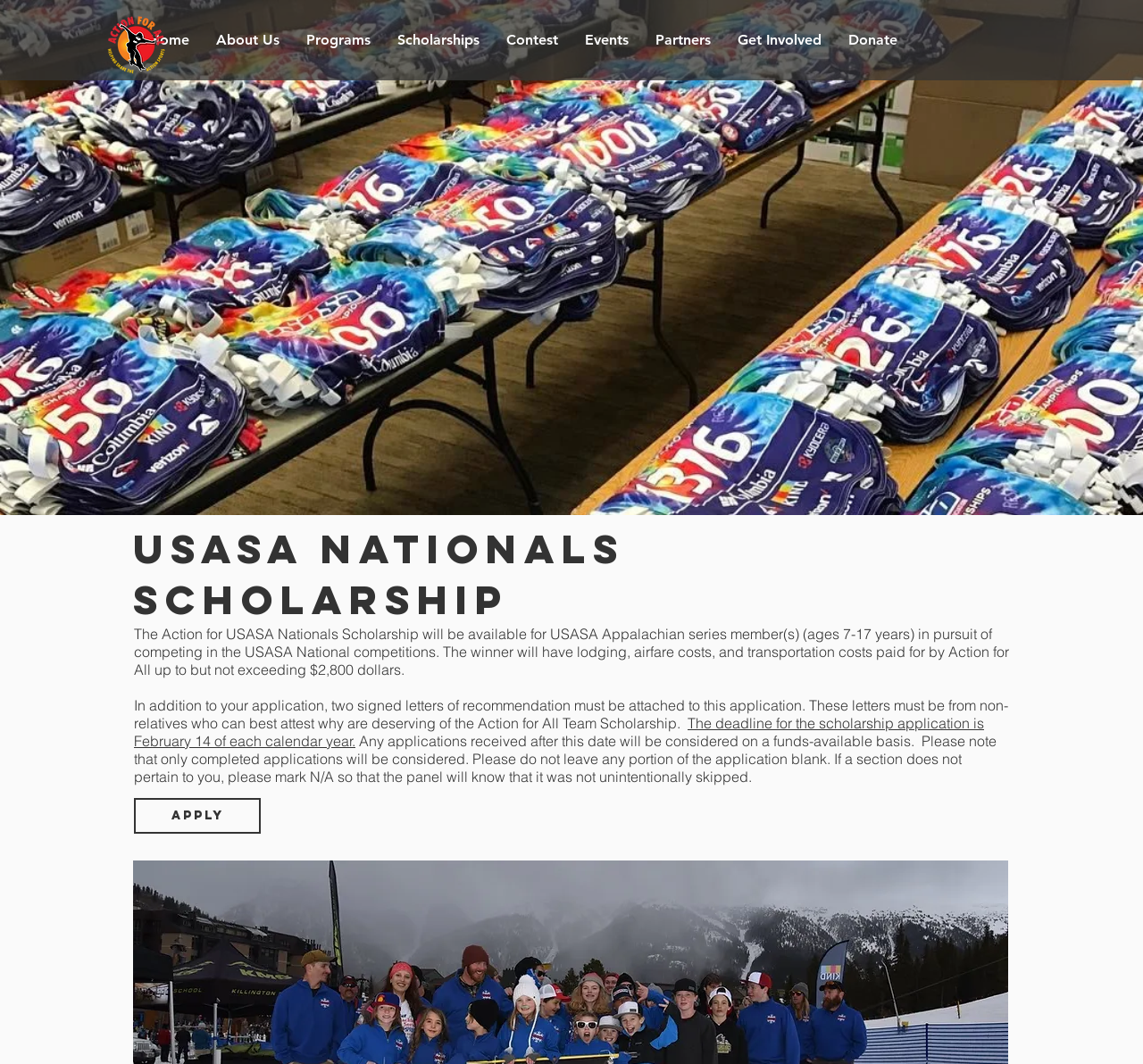Please reply with a single word or brief phrase to the question: 
When is the deadline for the scholarship application?

February 14